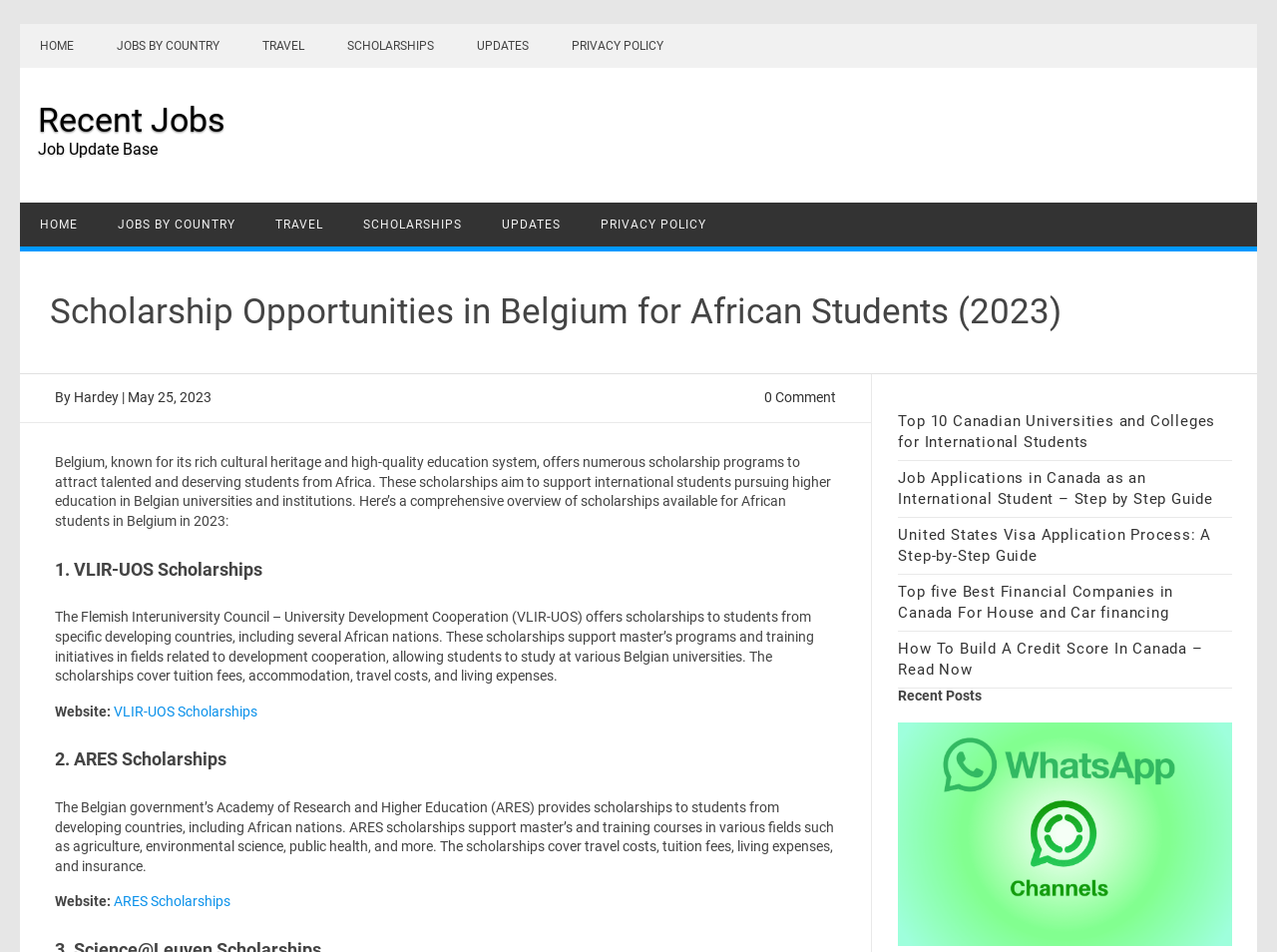What is the purpose of the scholarships?
Utilize the information in the image to give a detailed answer to the question.

The scholarships aim to support international students pursuing higher education in Belgian universities and institutions. The purpose is to attract talented and deserving students from Africa and provide them with financial assistance to study in Belgium.